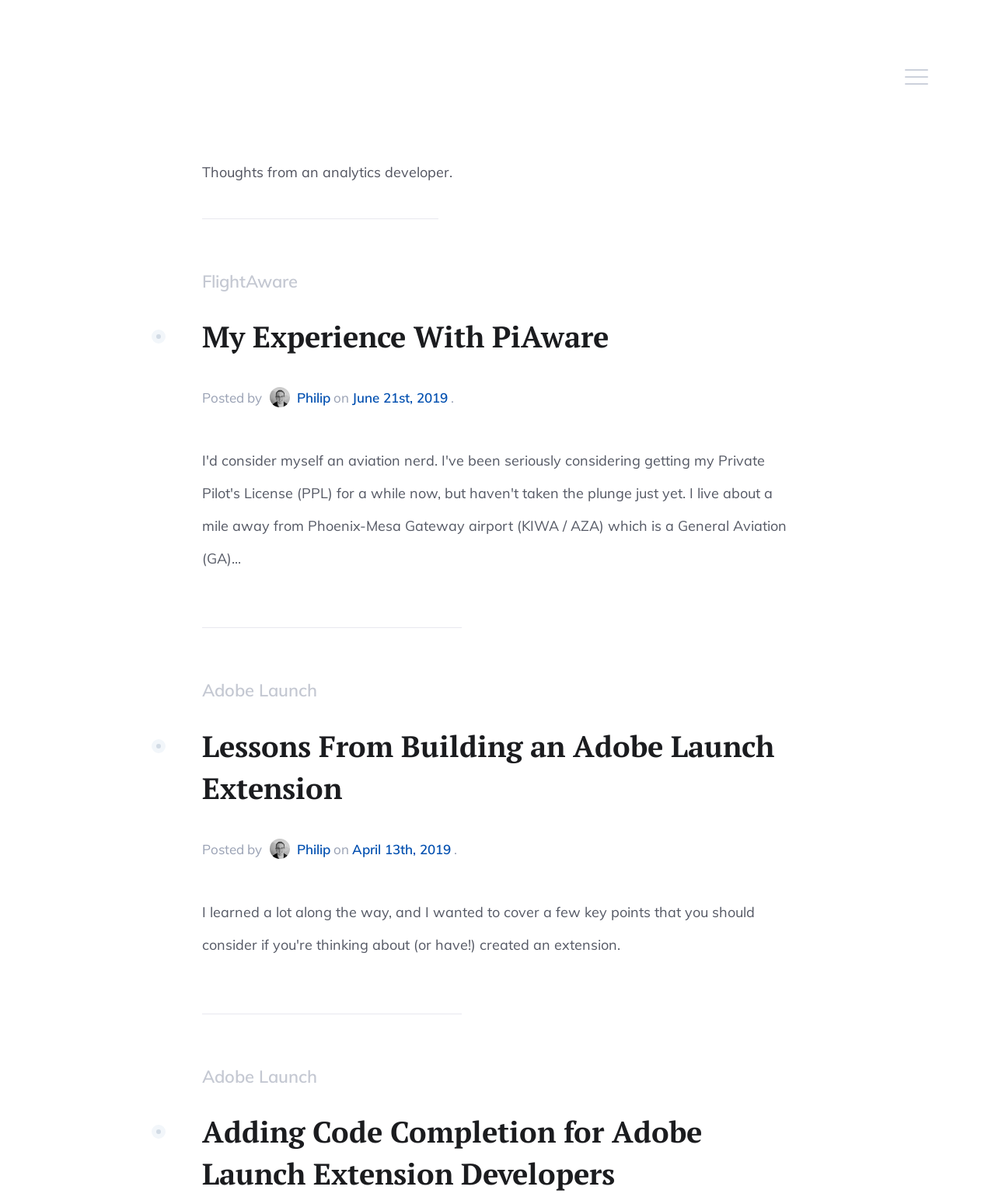Based on the element description June 21st, 2019, identify the bounding box coordinates for the UI element. The coordinates should be in the format (top-left x, top-left y, bottom-right x, bottom-right y) and within the 0 to 1 range.

[0.354, 0.324, 0.45, 0.337]